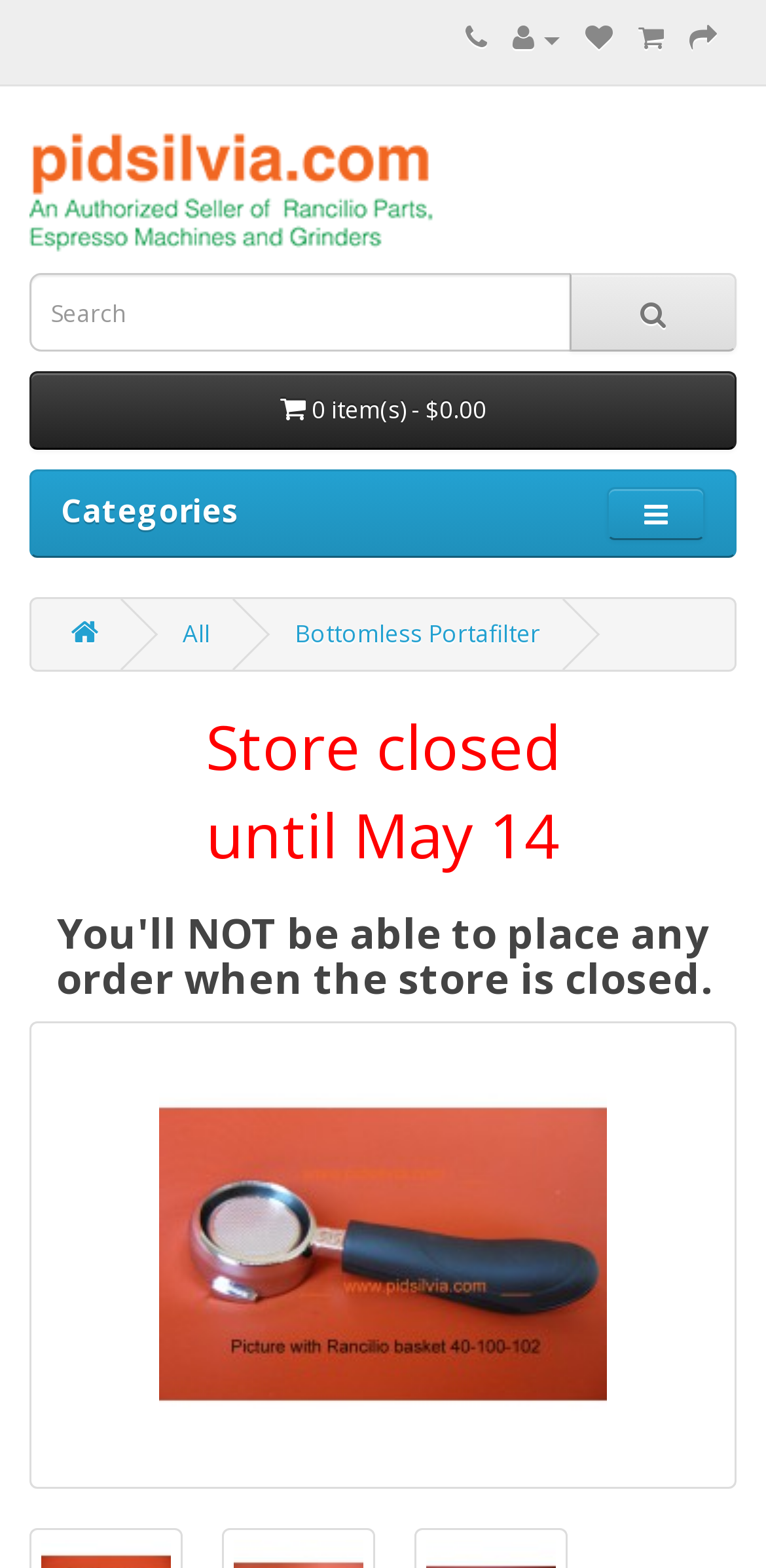Determine the bounding box coordinates for the clickable element required to fulfill the instruction: "Browse all categories". Provide the coordinates as four float numbers between 0 and 1, i.e., [left, top, right, bottom].

[0.238, 0.394, 0.274, 0.415]